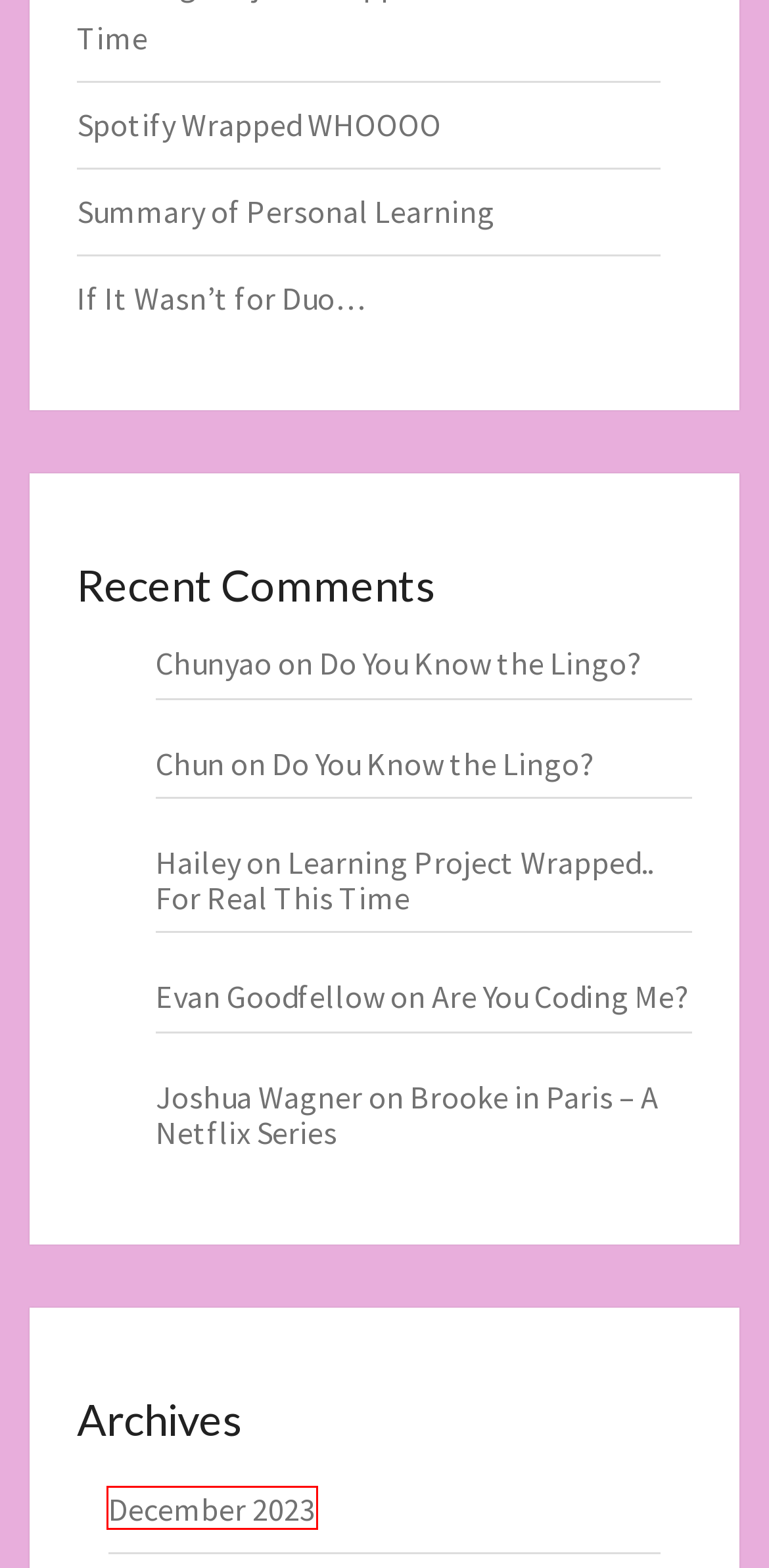View the screenshot of the webpage containing a red bounding box around a UI element. Select the most fitting webpage description for the new page shown after the element in the red bounding box is clicked. Here are the candidates:
A. Nisarg – WordPress theme | WordPress.org
B. September 2023 – Brooke Platt's ePortfolio
C. Are You Coding Me? – Brooke Platt's ePortfolio
D. If It Wasn’t for Duo… – Brooke Platt's ePortfolio
E. Summary of Personal Learning – Brooke Platt's ePortfolio
F. Spotify Wrapped WHOOOO – Brooke Platt's ePortfolio
G. Learning Project – Brooke Platt's ePortfolio
H. December 2023 – Brooke Platt's ePortfolio

H